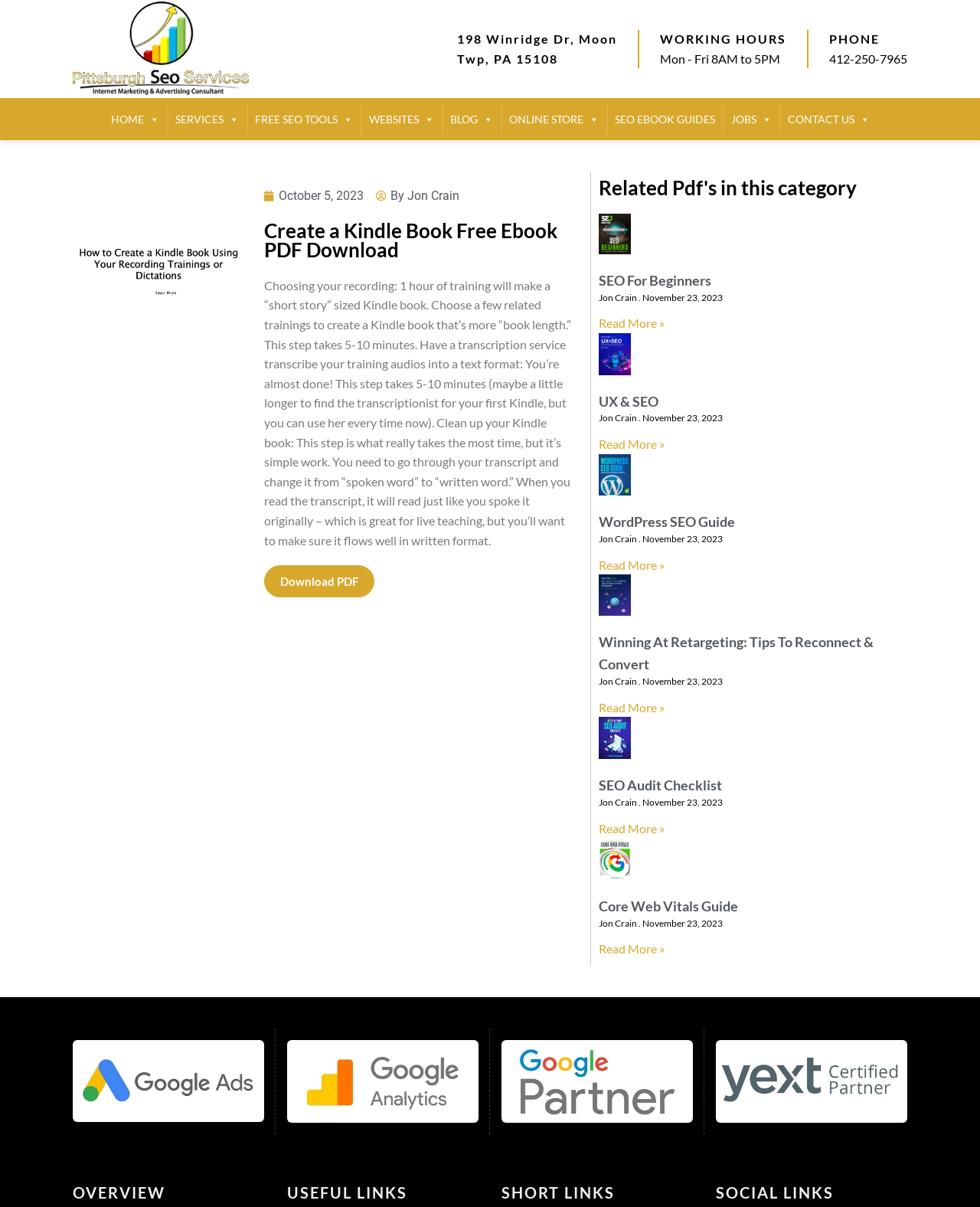Based on the element description: "parent_node: Core Web Vitals Guide", identify the bounding box coordinates for this UI element. The coordinates must be four float numbers between 0 and 1, listed as [left, top, right, bottom].

[0.611, 0.694, 0.644, 0.729]